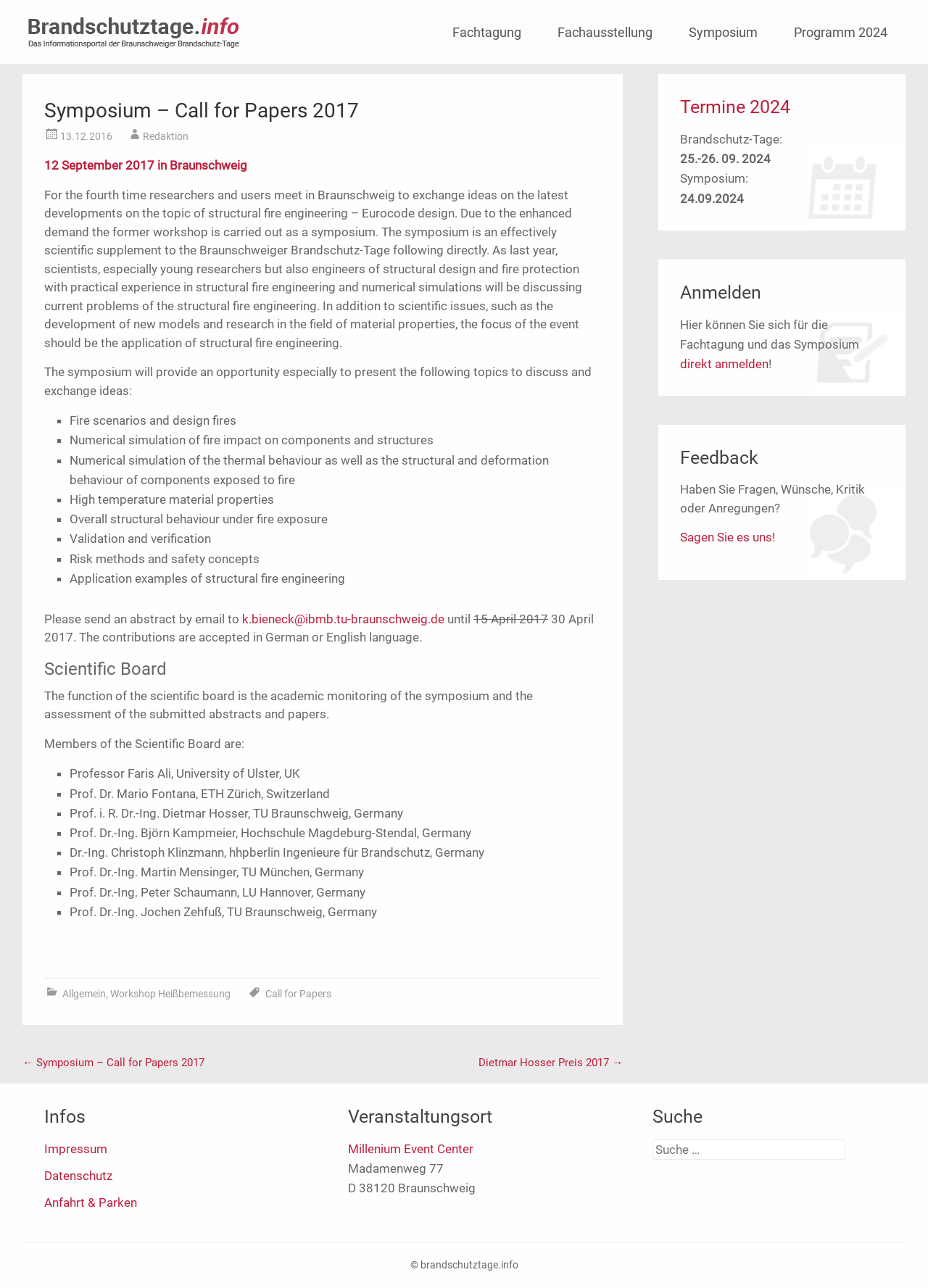Locate the bounding box coordinates of the UI element described by: "Dietmar Hosser Preis 2017 →". Provide the coordinates as four float numbers between 0 and 1, formatted as [left, top, right, bottom].

[0.516, 0.82, 0.671, 0.83]